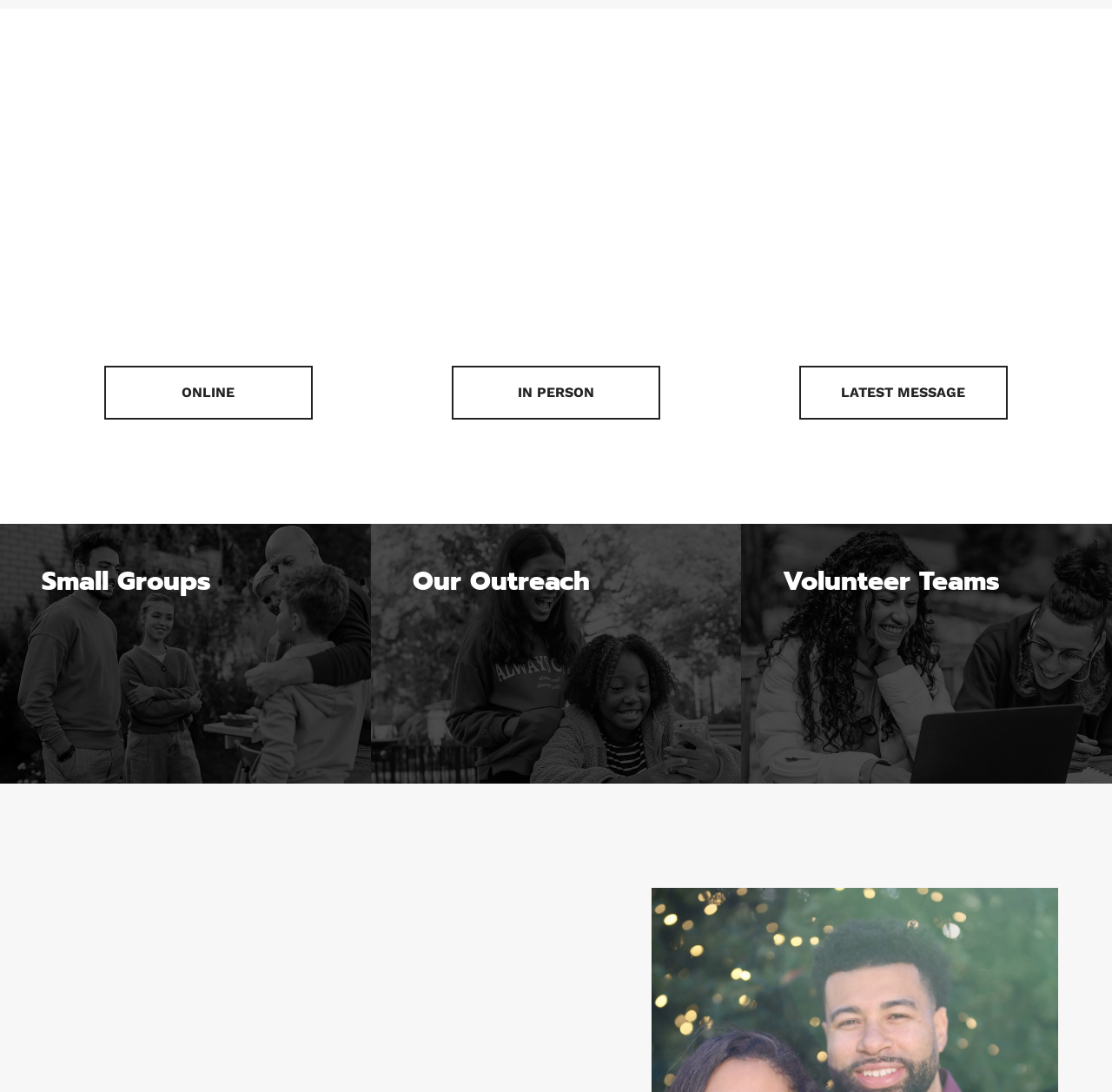Identify the bounding box coordinates of the section to be clicked to complete the task described by the following instruction: "click online". The coordinates should be four float numbers between 0 and 1, formatted as [left, top, right, bottom].

[0.094, 0.335, 0.281, 0.384]